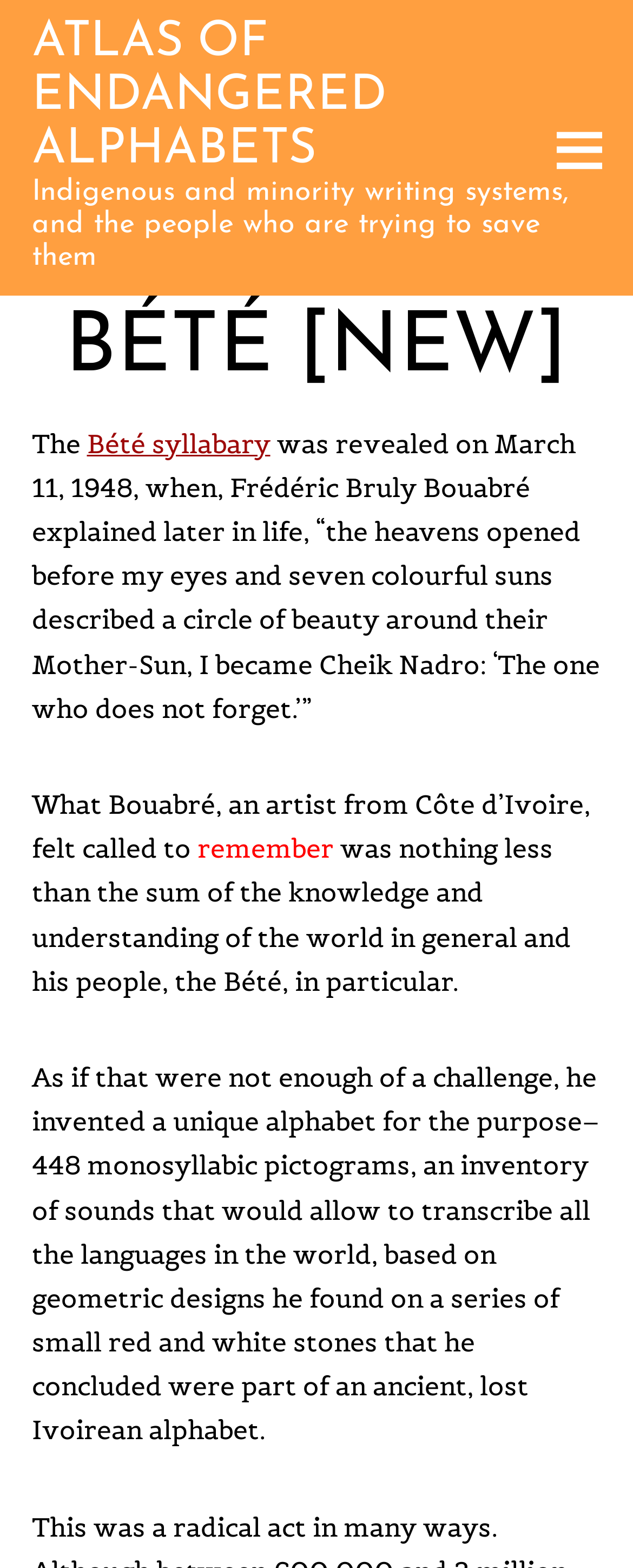Kindly respond to the following question with a single word or a brief phrase: 
What is the name of the people that Bouabré belongs to?

Bété